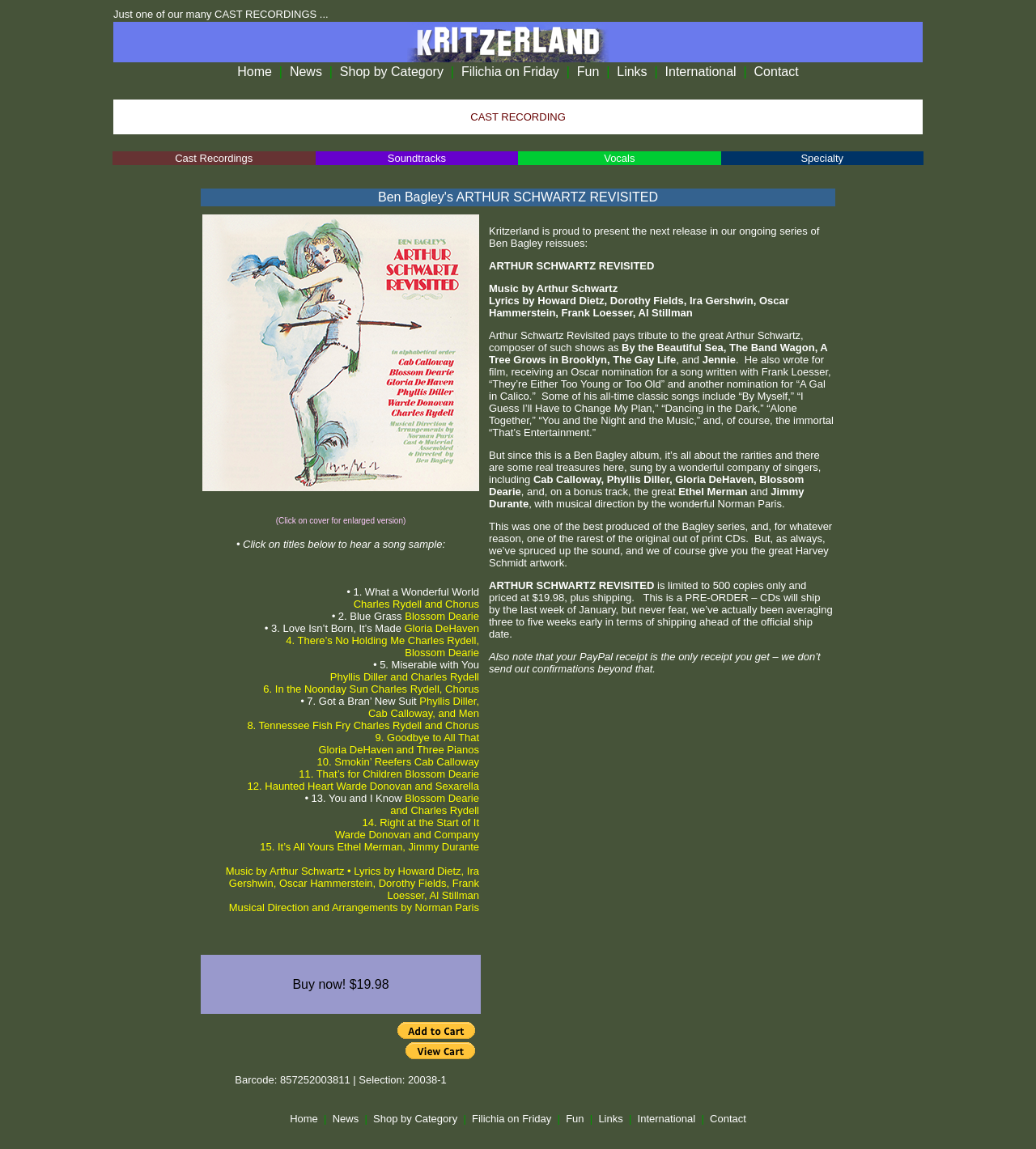What is the name of the album?
Please give a detailed and thorough answer to the question, covering all relevant points.

The name of the album can be found in the main content of the webpage, which is 'Ben Bagley's ARTHUR SCHWARTZ REVISITED'.